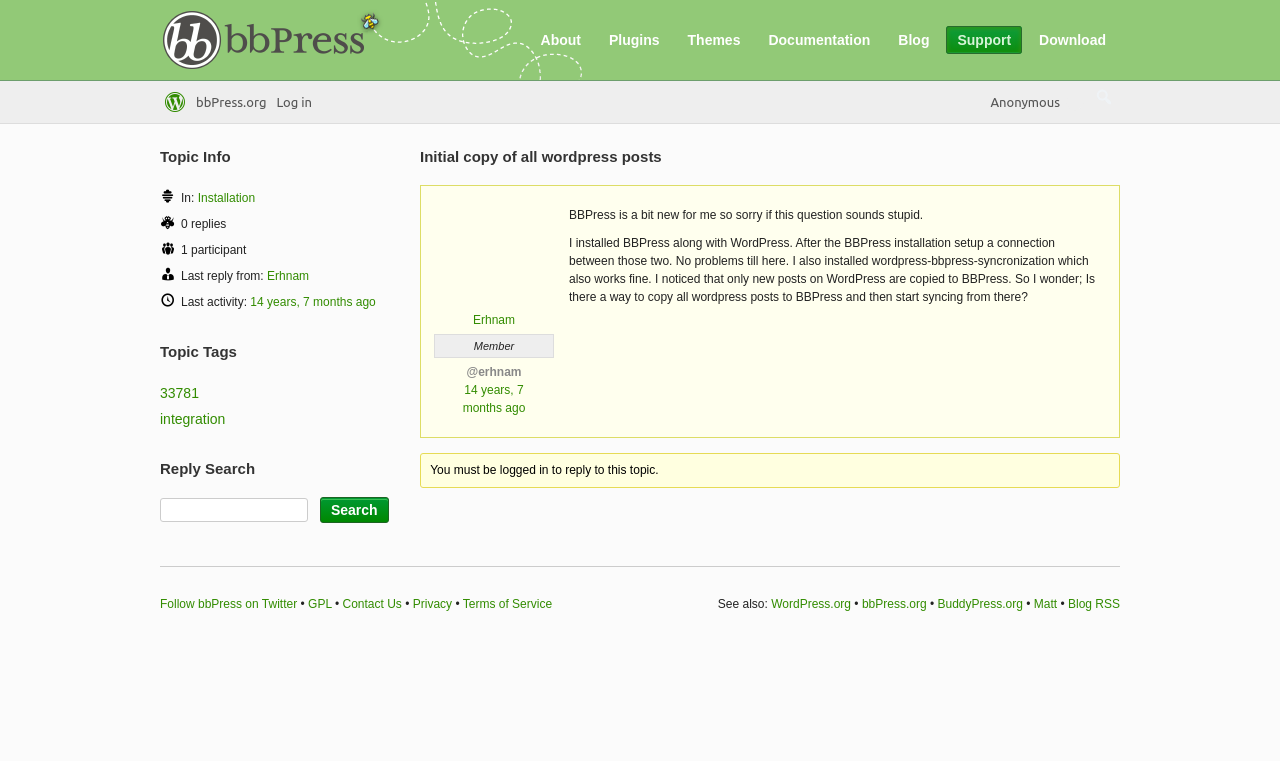What is the purpose of the search box?
Based on the screenshot, answer the question with a single word or phrase.

Reply Search